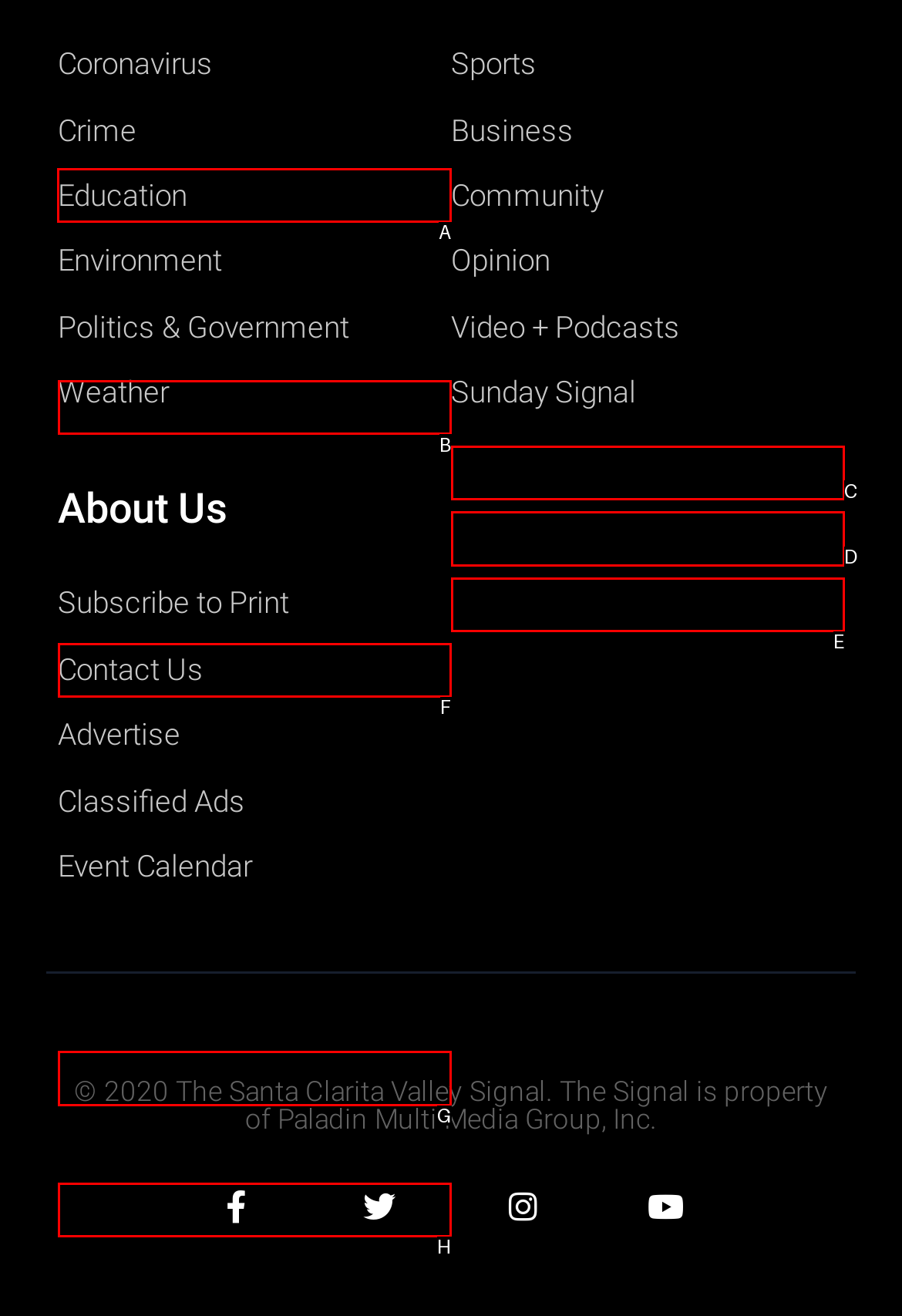Identify the letter of the UI element I need to click to carry out the following instruction: Read about Education

A